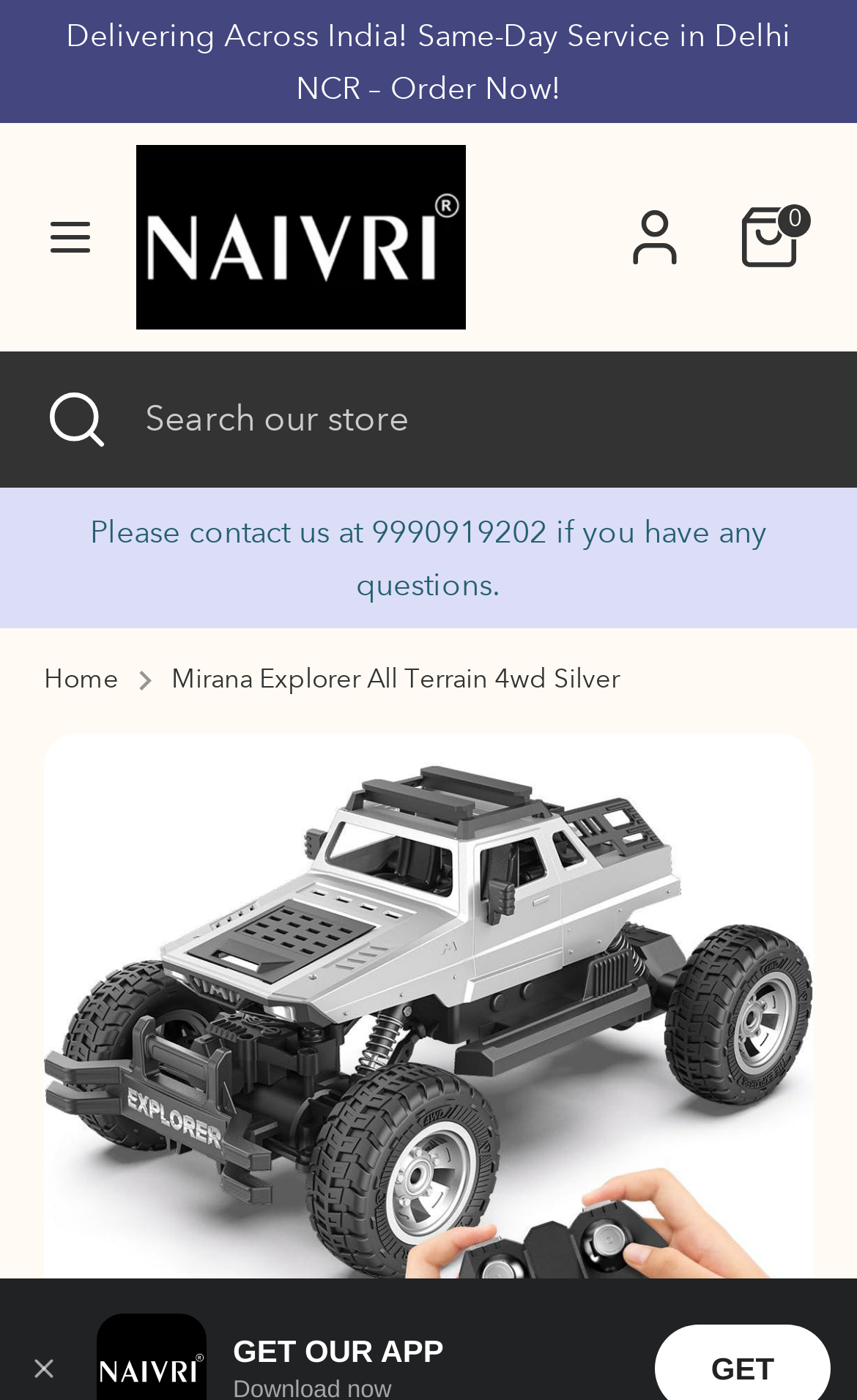Locate the bounding box coordinates of the element that should be clicked to fulfill the instruction: "Search our store".

[0.156, 0.118, 0.936, 0.184]